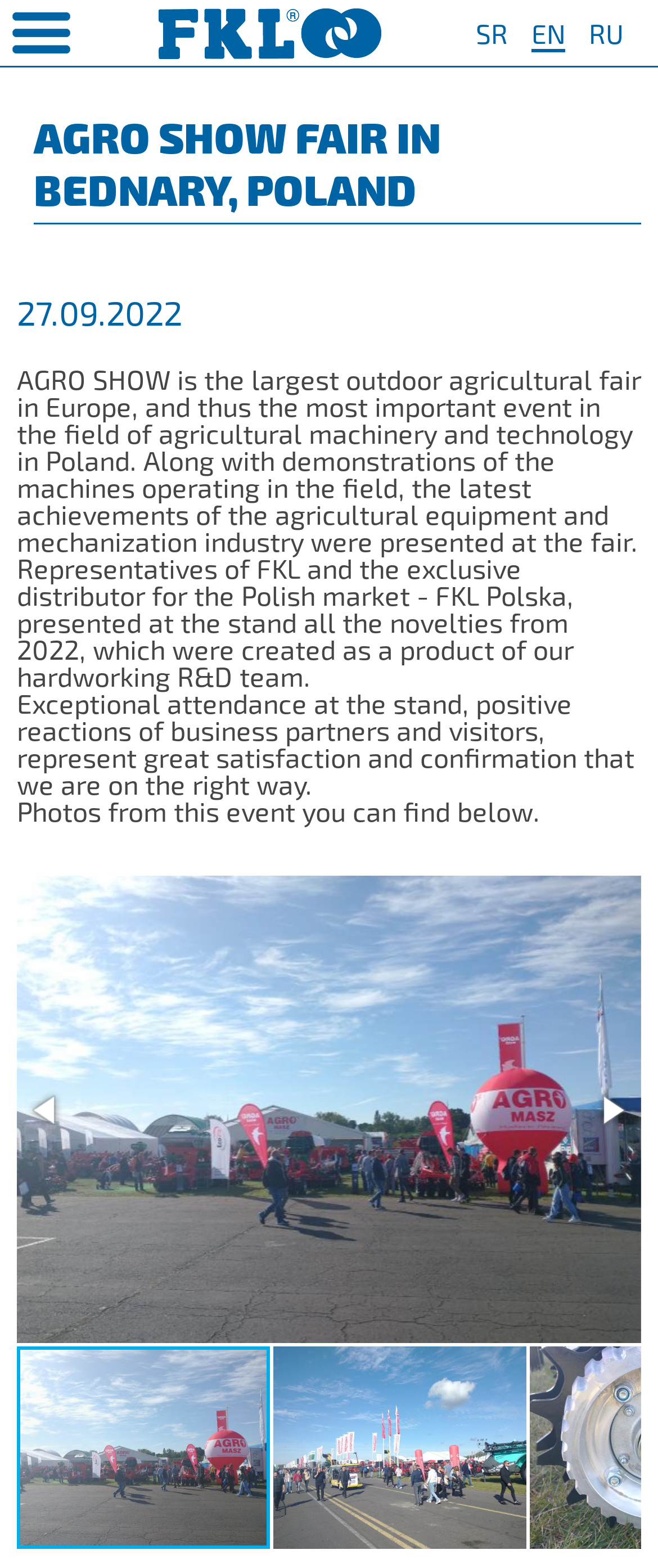What is the event mentioned in the webpage?
Please ensure your answer is as detailed and informative as possible.

The webpage mentions an event called AGRO SHOW FAIR, which is an outdoor agricultural fair in Europe, specifically in Bednary, Poland. This information is obtained from the heading element 'AGRO SHOW FAIR IN BEDNARY, POLAND'.